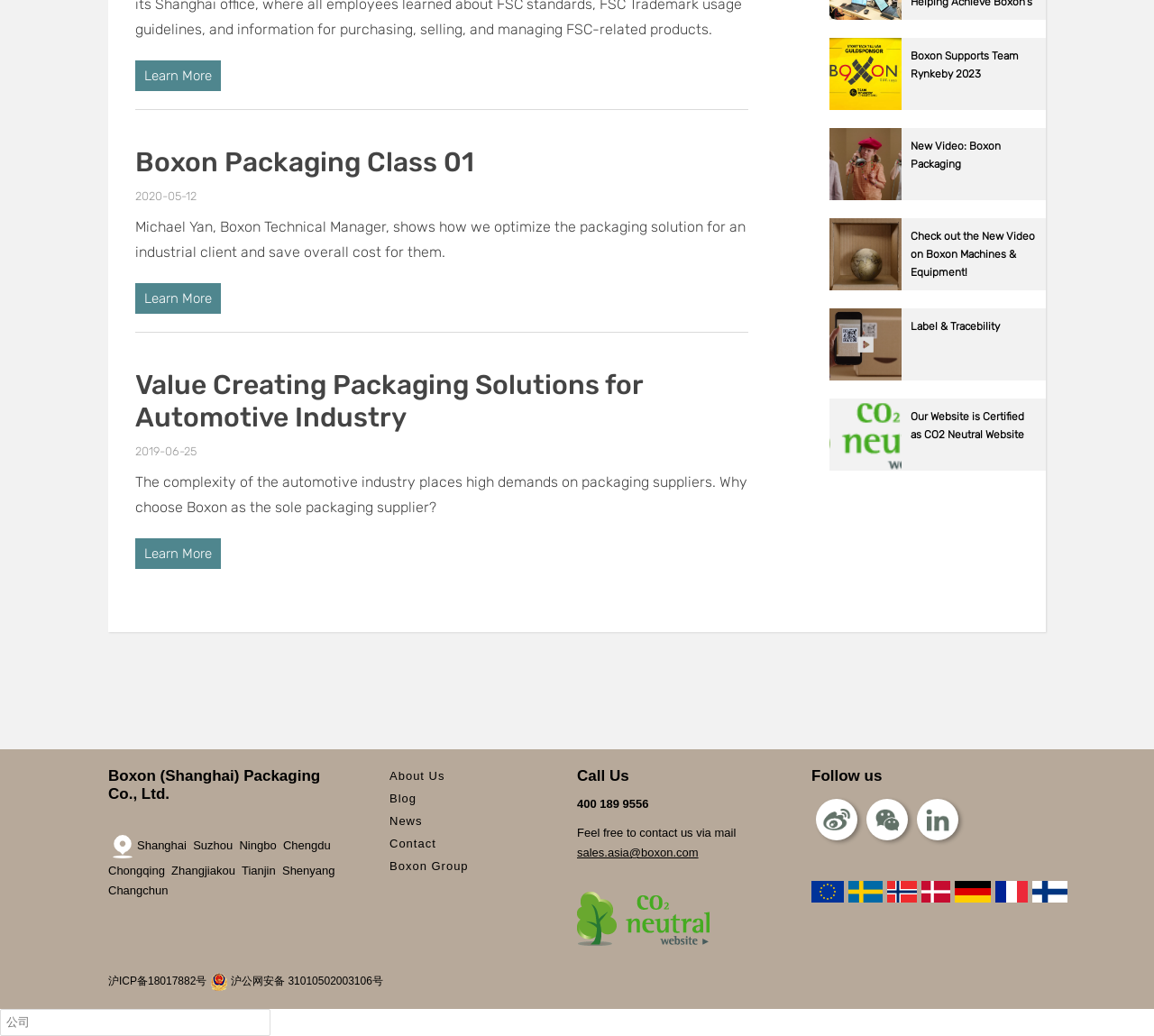Determine the bounding box coordinates of the target area to click to execute the following instruction: "Click on '工业品运输包装' to know more about industrial transportation packaging."

[0.709, 0.771, 0.741, 0.815]